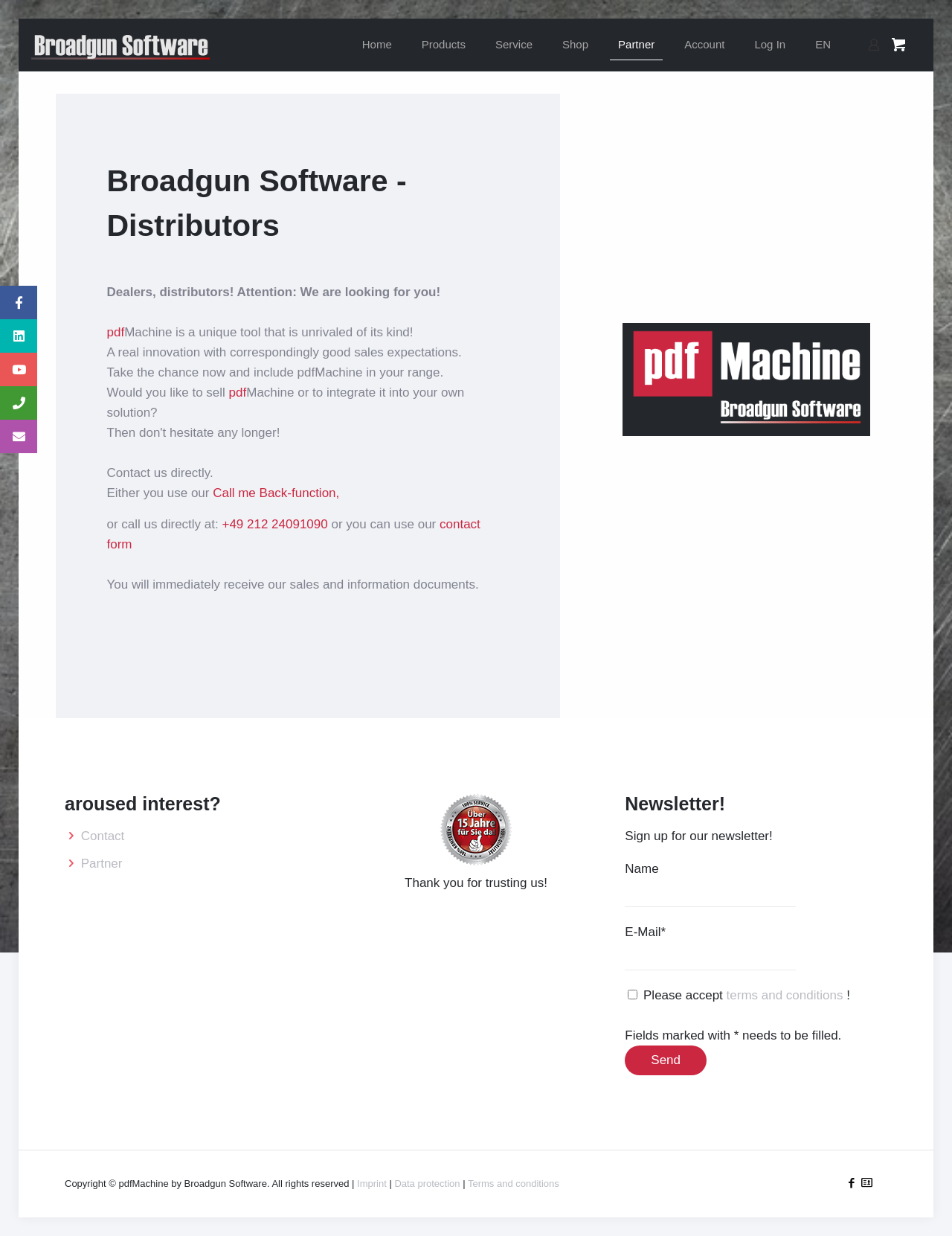How can I contact the company?
Answer the question with a single word or phrase by looking at the picture.

Call or use contact form